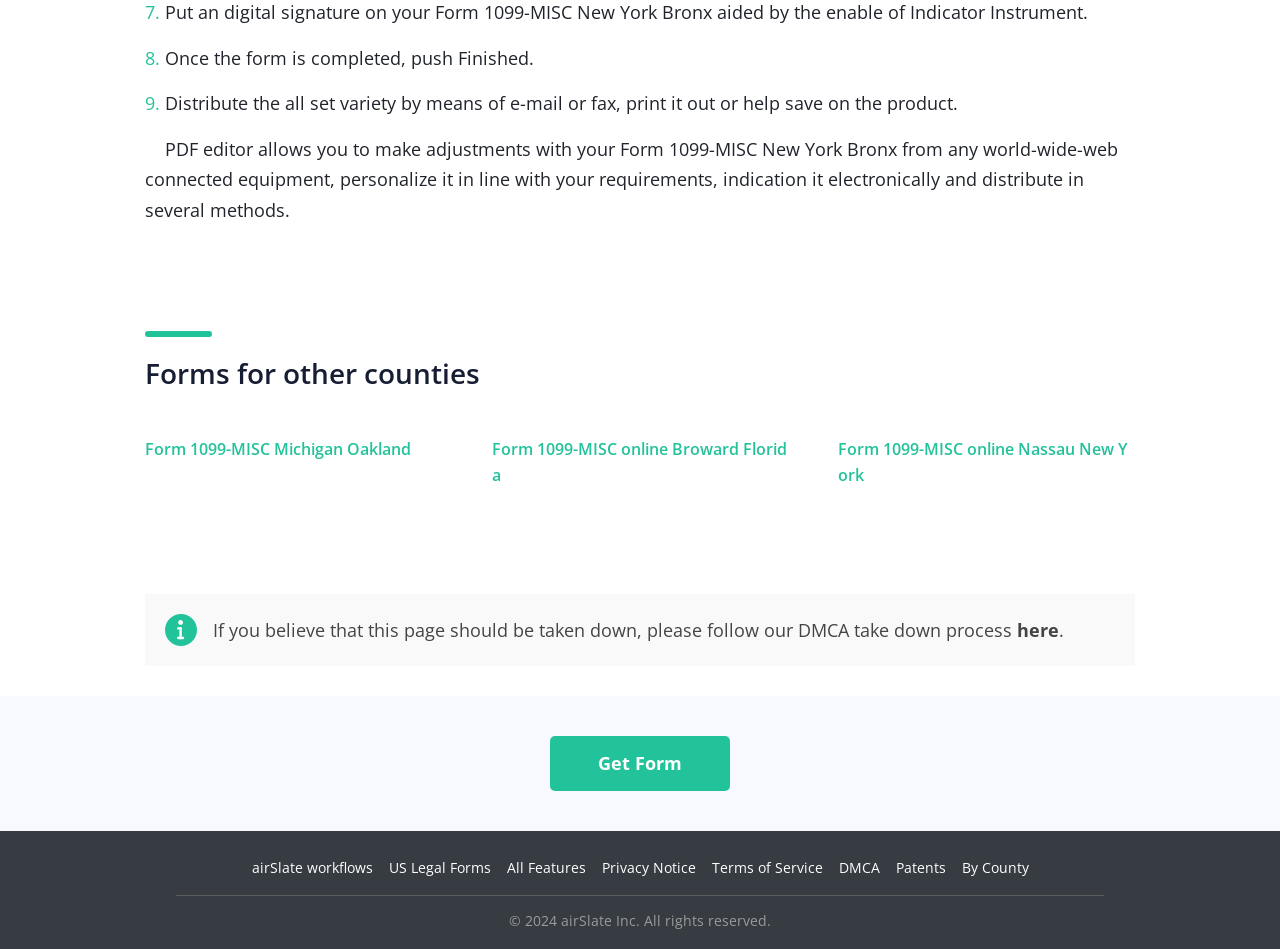Find the bounding box coordinates of the area to click in order to follow the instruction: "Learn about airSlate workflows".

[0.196, 0.904, 0.291, 0.924]